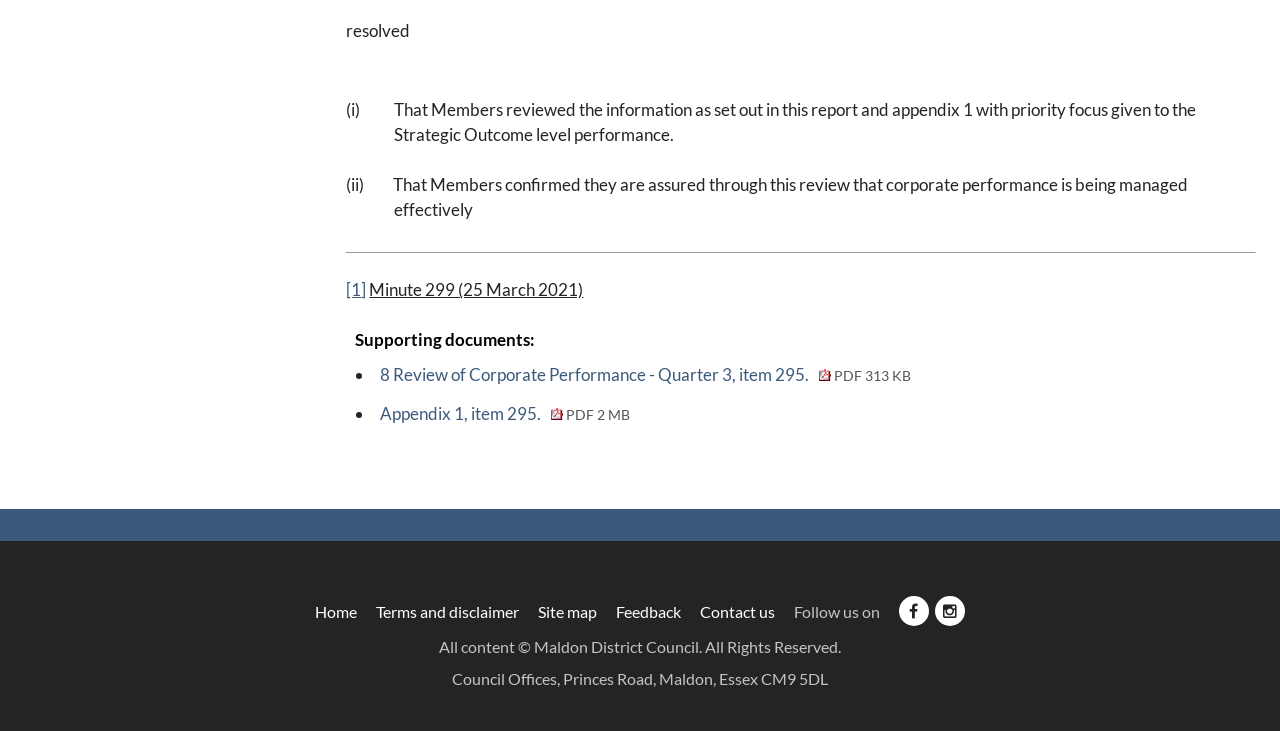Provide the bounding box coordinates, formatted as (top-left x, top-left y, bottom-right x, bottom-right y), with all values being floating point numbers between 0 and 1. Identify the bounding box of the UI element that matches the description: Terms and disclaimer

[0.294, 0.824, 0.405, 0.85]